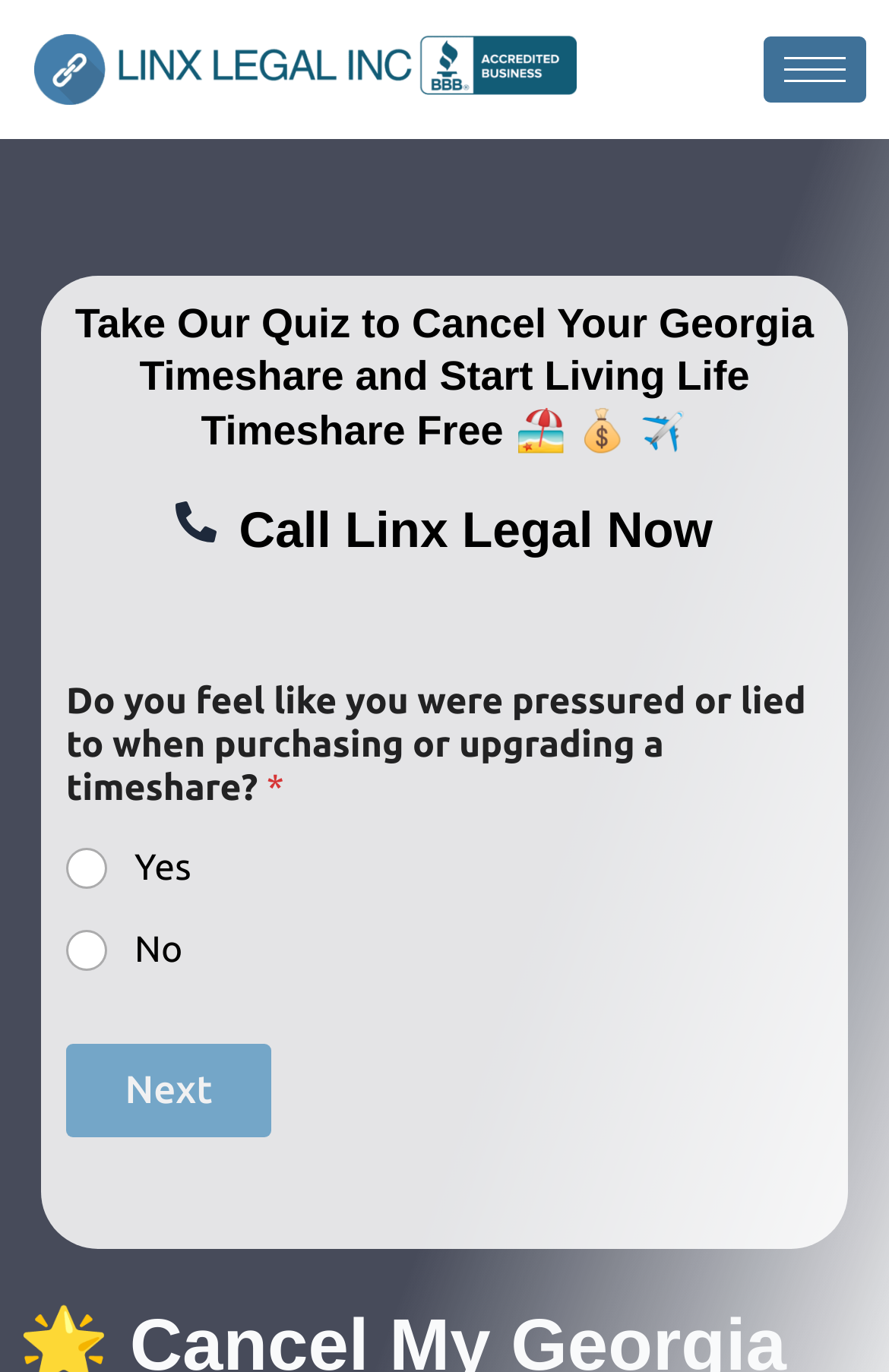Find the headline of the webpage and generate its text content.

🌟 Cancel My Georgia Timeshare in 2024